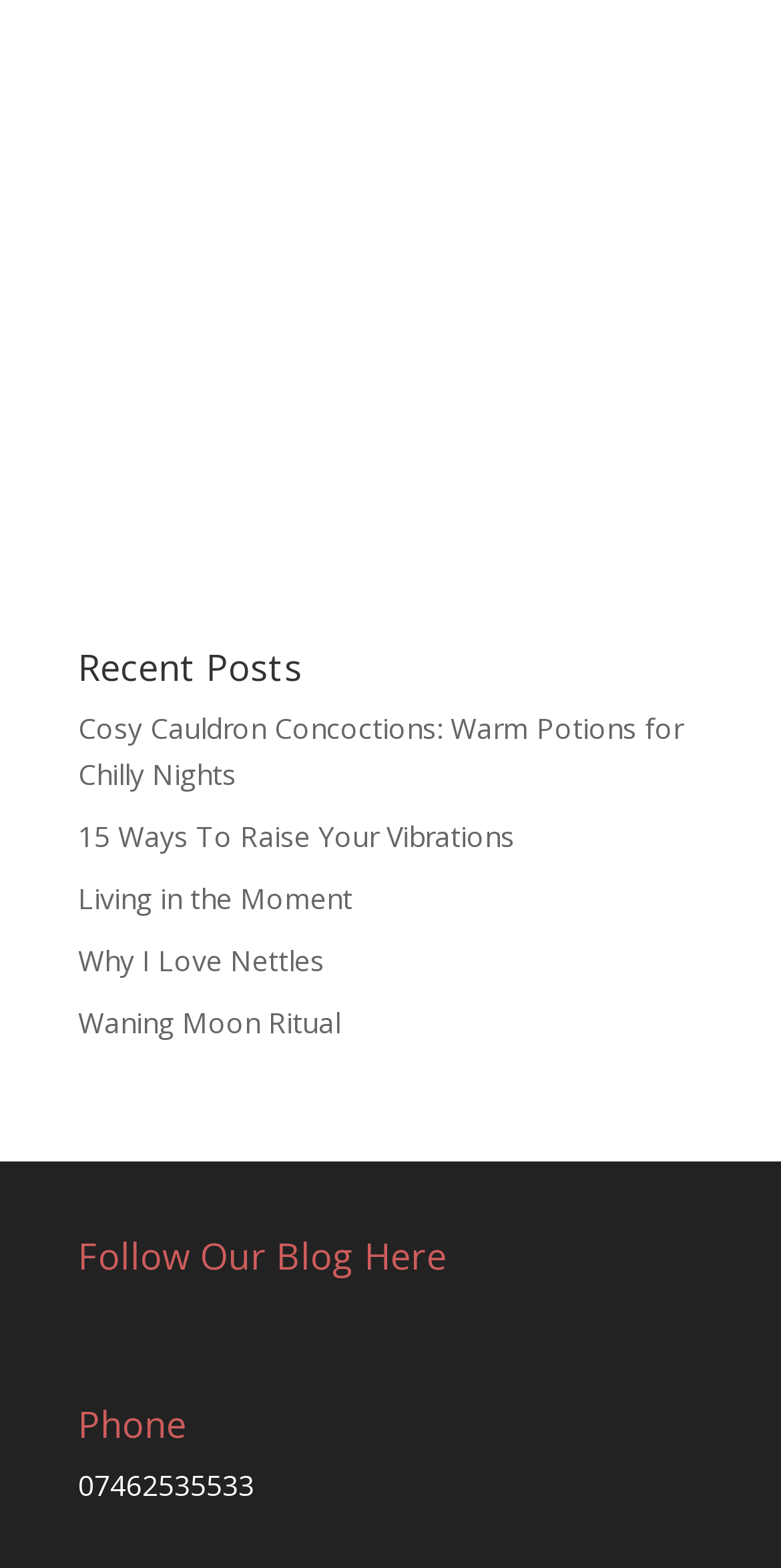Please provide a one-word or short phrase answer to the question:
How many headings are there on the webpage?

3